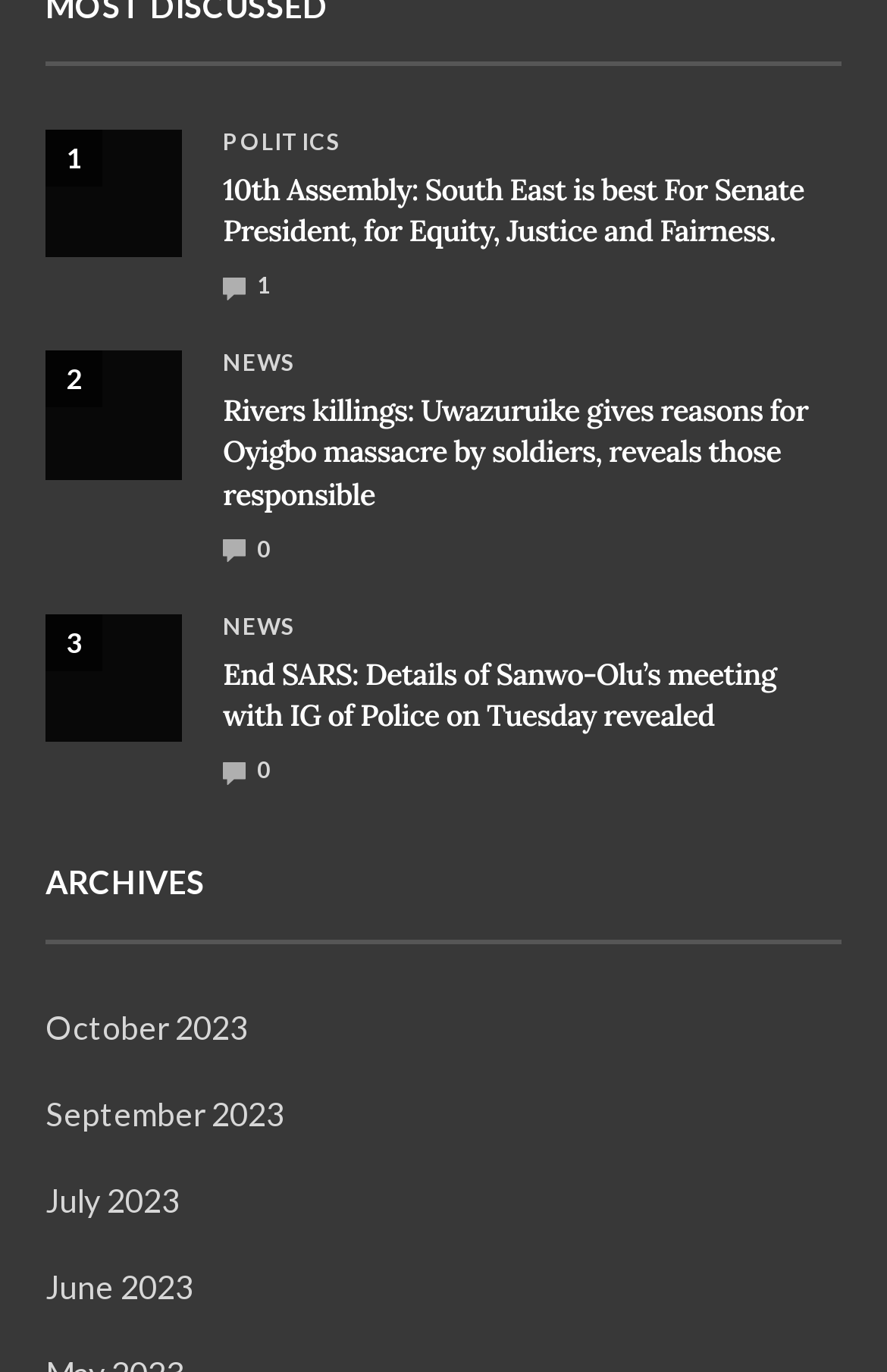Find and specify the bounding box coordinates that correspond to the clickable region for the instruction: "Click the Home link".

None